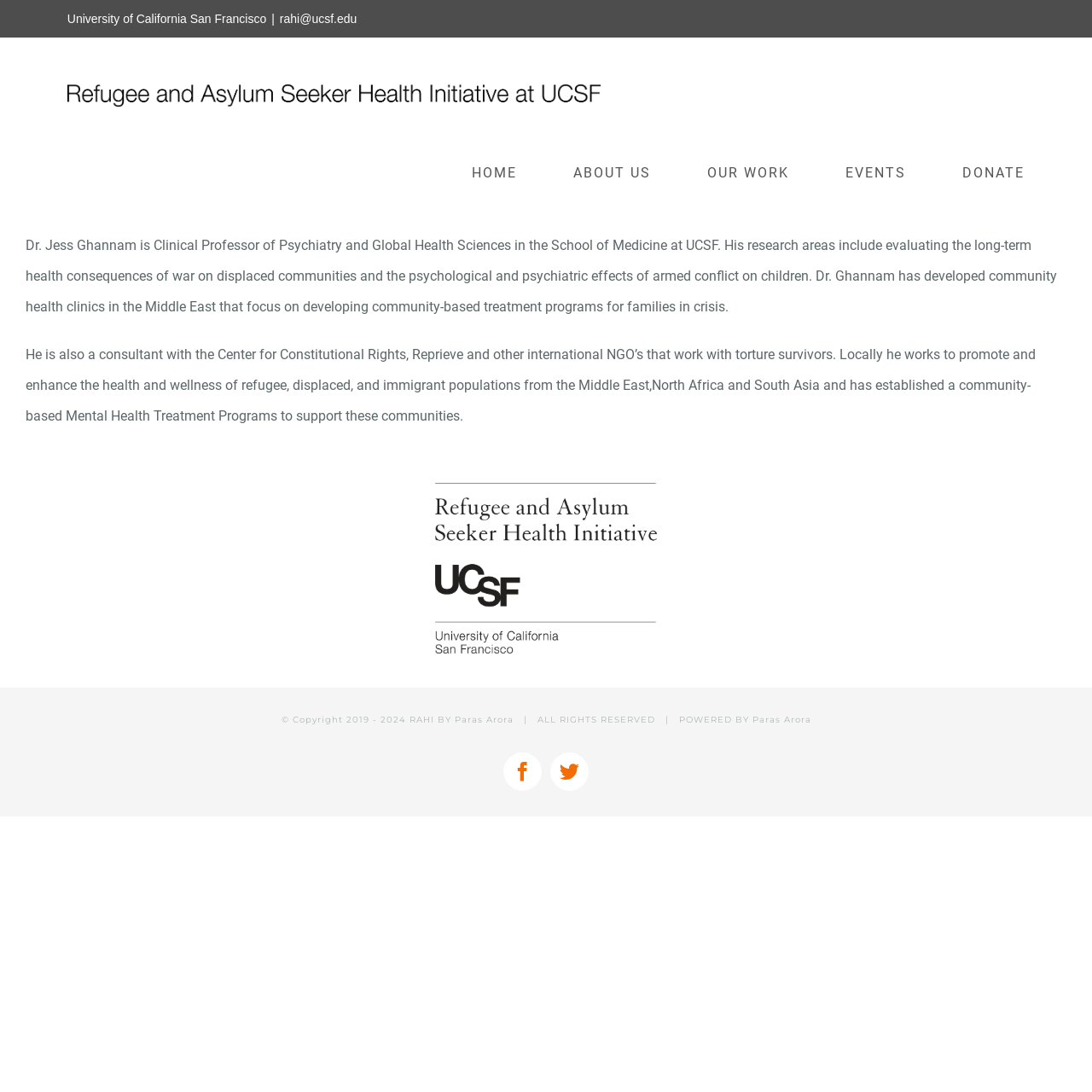Please identify the bounding box coordinates of the region to click in order to complete the task: "Learn more about Dr. Jess Ghannam". The coordinates must be four float numbers between 0 and 1, specified as [left, top, right, bottom].

[0.023, 0.217, 0.968, 0.288]